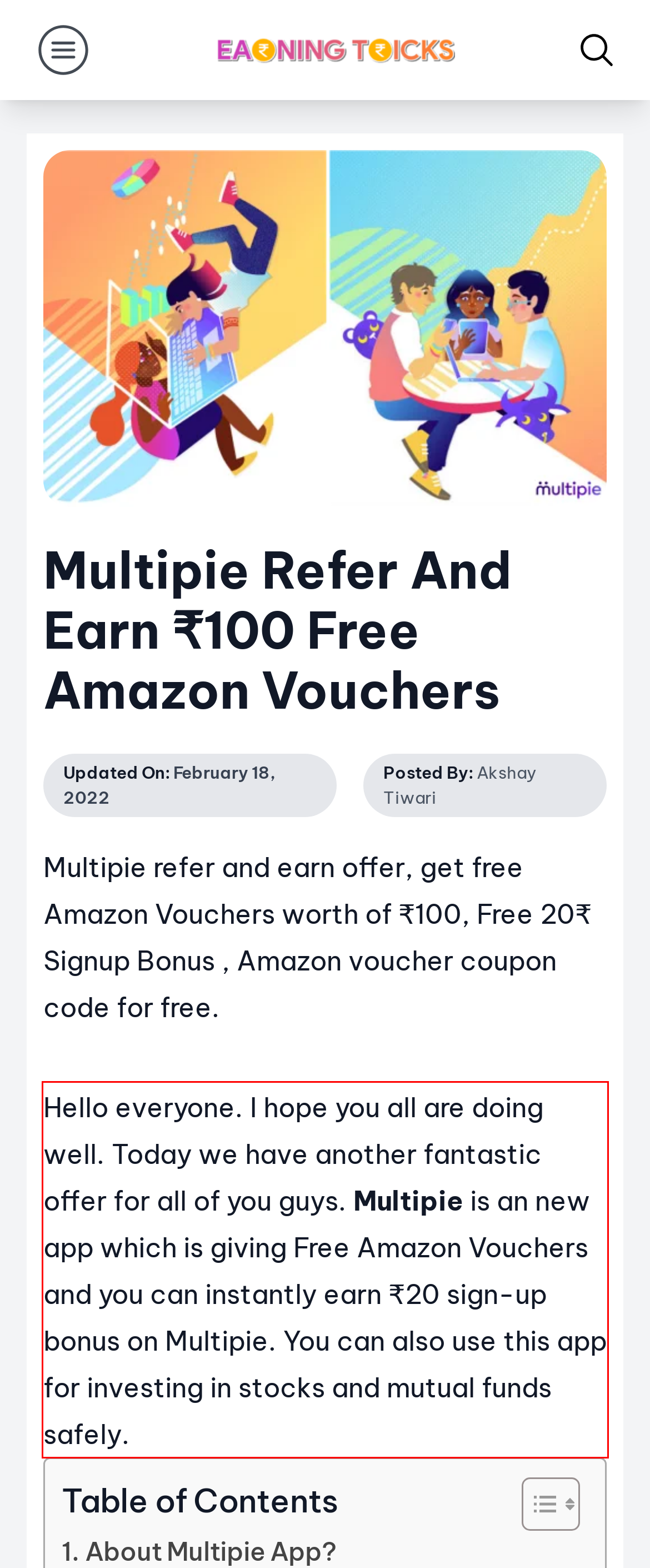Your task is to recognize and extract the text content from the UI element enclosed in the red bounding box on the webpage screenshot.

Hello everyone. I hope you all are doing well. Today we have another fantastic offer for all of you guys. Multipie is an new app which is giving Free Amazon Vouchers and you can instantly earn ₹20 sign-up bonus on Multipie. You can also use this app for investing in stocks and mutual funds safely.